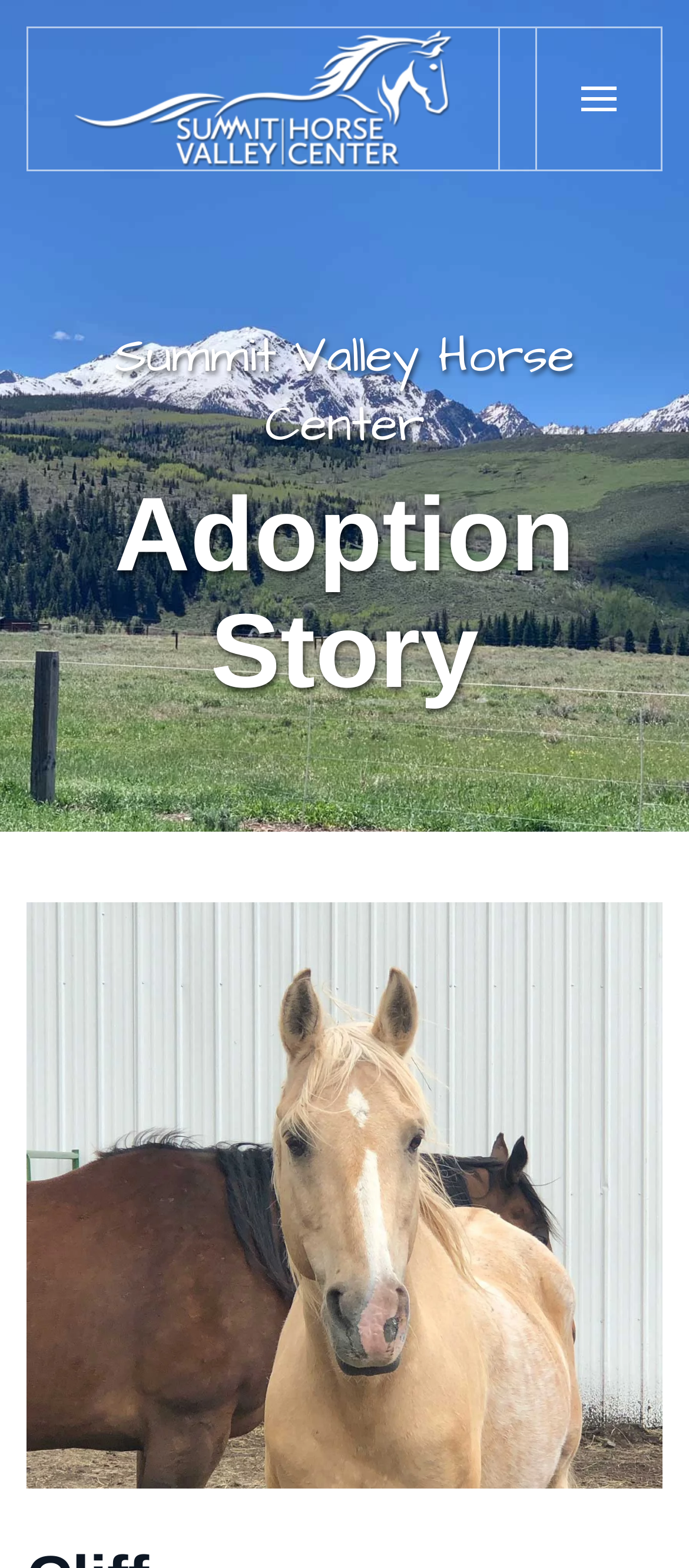Observe the image and answer the following question in detail: What is the name of the horse center?

I found the answer by looking at the static text element with the bounding box coordinates [0.167, 0.205, 0.833, 0.293], which contains the text 'Summit Valley Horse Center'.